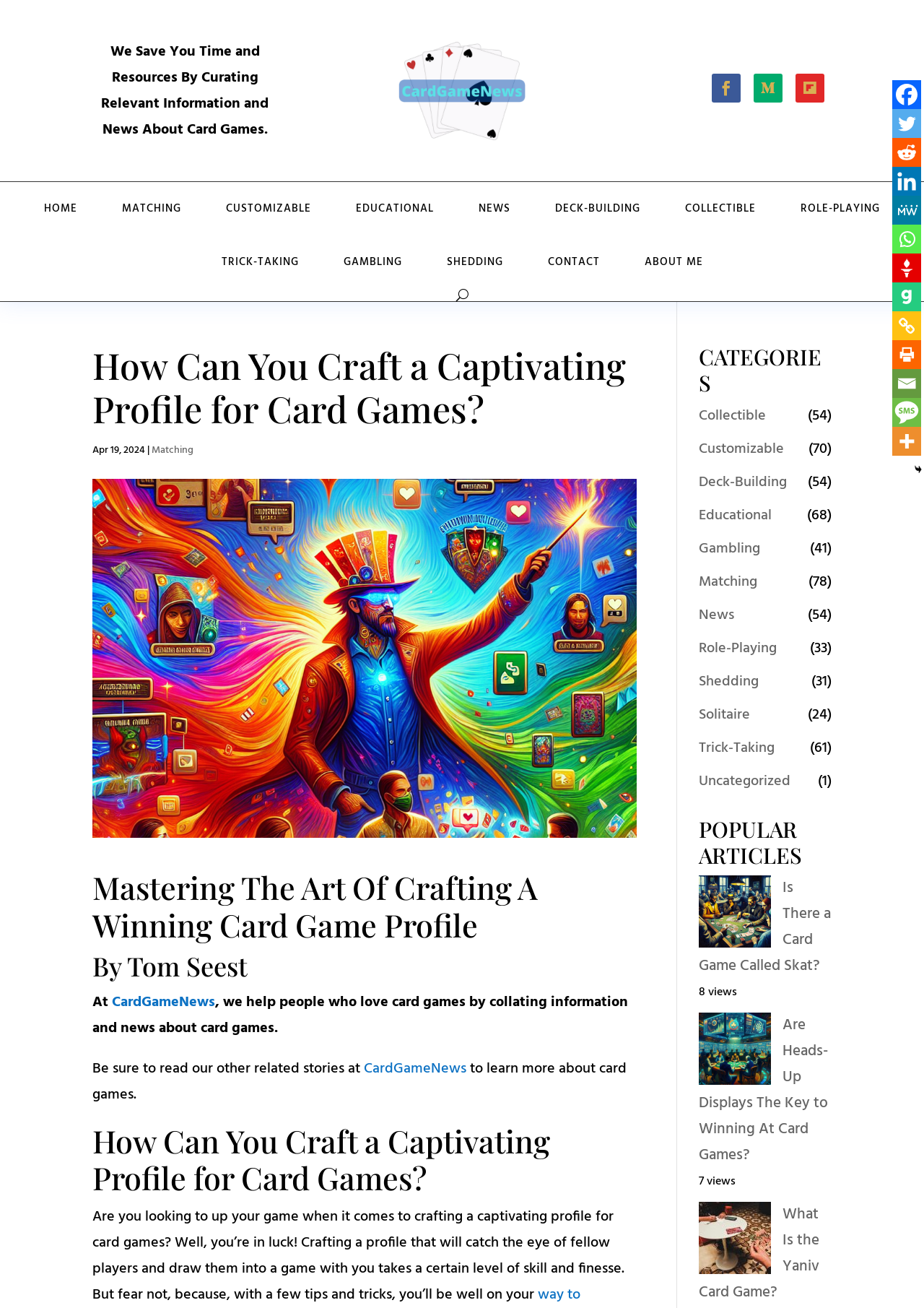Provide an in-depth caption for the webpage.

This webpage is about crafting a captivating profile for card games. At the top, there is a heading that reads "How Can You Craft a Captivating Profile for Card Games?" followed by a static text that describes the purpose of the website, which is to curate relevant information and news about card games.

Below the heading, there is an image with the logo "card-game-news" and three social media icons. On the top-right corner, there are several links to different categories, including HOME, MATCHING, CUSTOMIZABLE, EDUCATIONAL, NEWS, DECK-BUILDING, COLLECTIBLE, ROLE-PLAYING, and TRICK-TAKING.

The main content of the webpage is divided into several sections. The first section has a heading that reads "Mastering The Art Of Crafting A Winning Card Game Profile" and is written by Tom Seest. Below the heading, there is a featured image and a brief introduction to the article.

The article itself is divided into several paragraphs, with a link to read more about card games at the bottom. On the right side of the article, there are several links to popular articles and categories, including Collectible, Customizable, Deck-Building, Educational, and more.

At the bottom of the webpage, there are several social media links, including Facebook, Twitter, Reddit, and more. There is also a button to hide or show certain elements on the page.